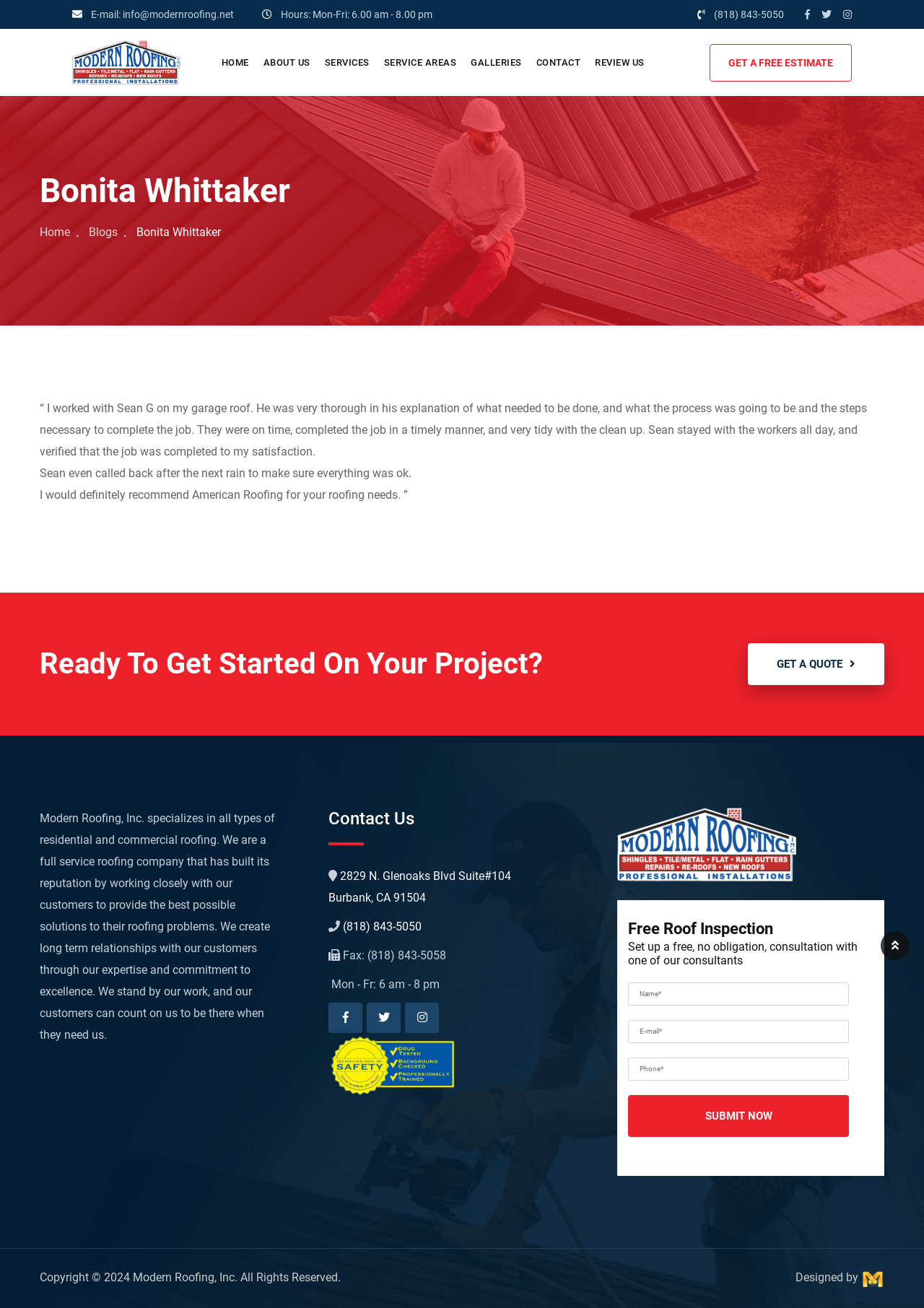Please analyze the image and provide a thorough answer to the question:
What services does Modern Roofing provide?

The webpage states that Modern Roofing specializes in all types of residential and commercial roofing, indicating that they provide services for both residential and commercial properties.